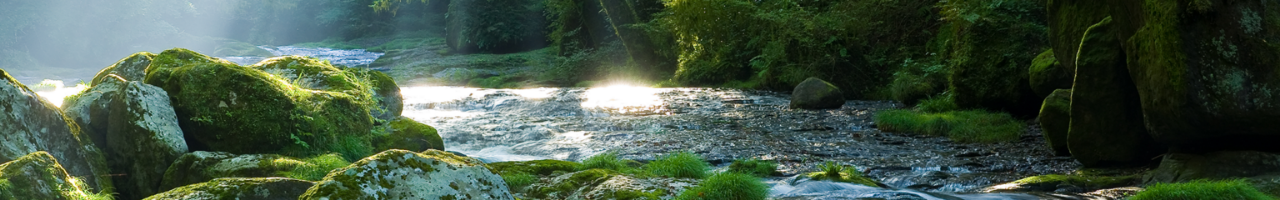Please examine the image and answer the question with a detailed explanation:
What is covering the stones?

The caption states that 'vibrant moss blankets the stones', implying that the stones are covered with a layer of moss.